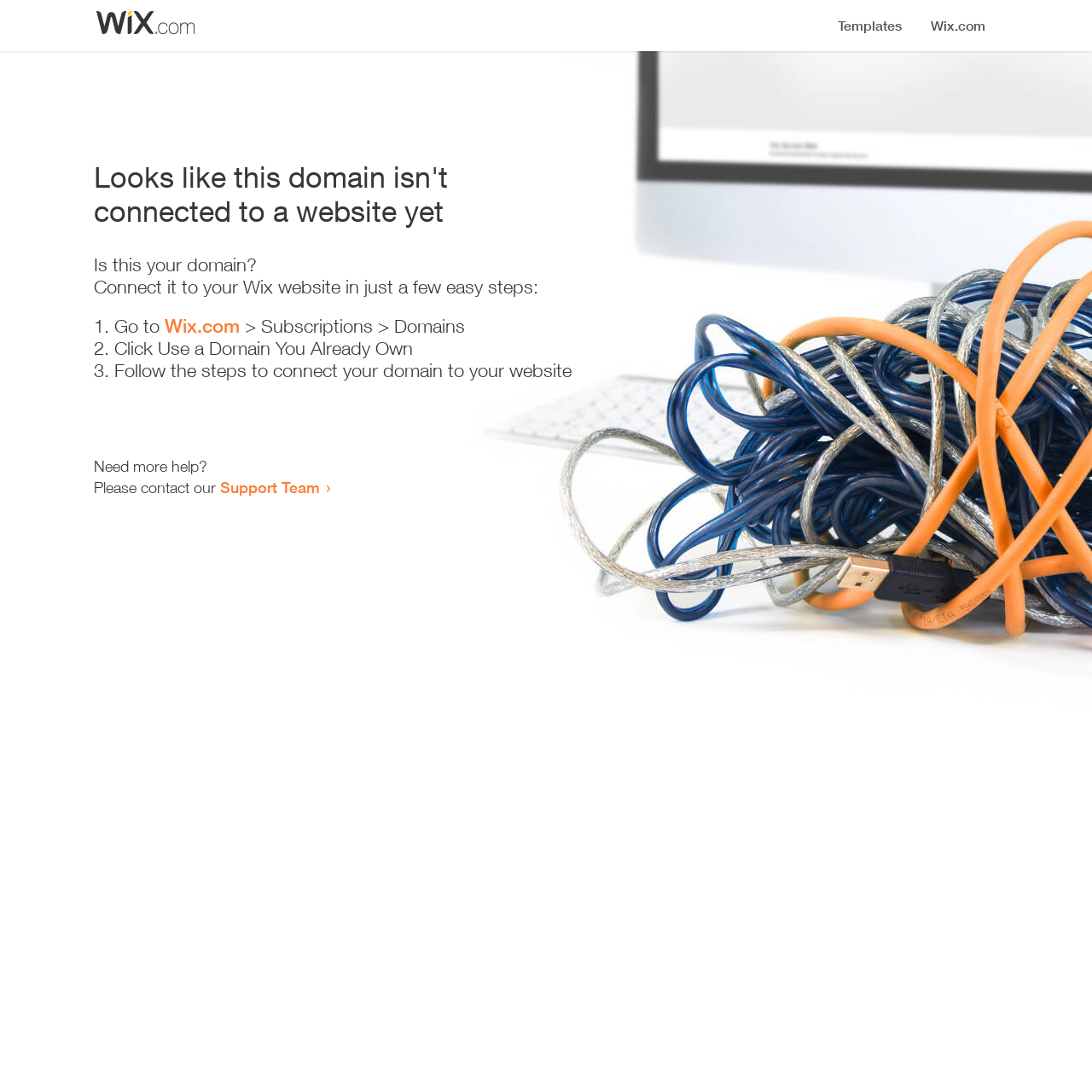Please answer the following question using a single word or phrase: How many steps are required to connect the domain?

3